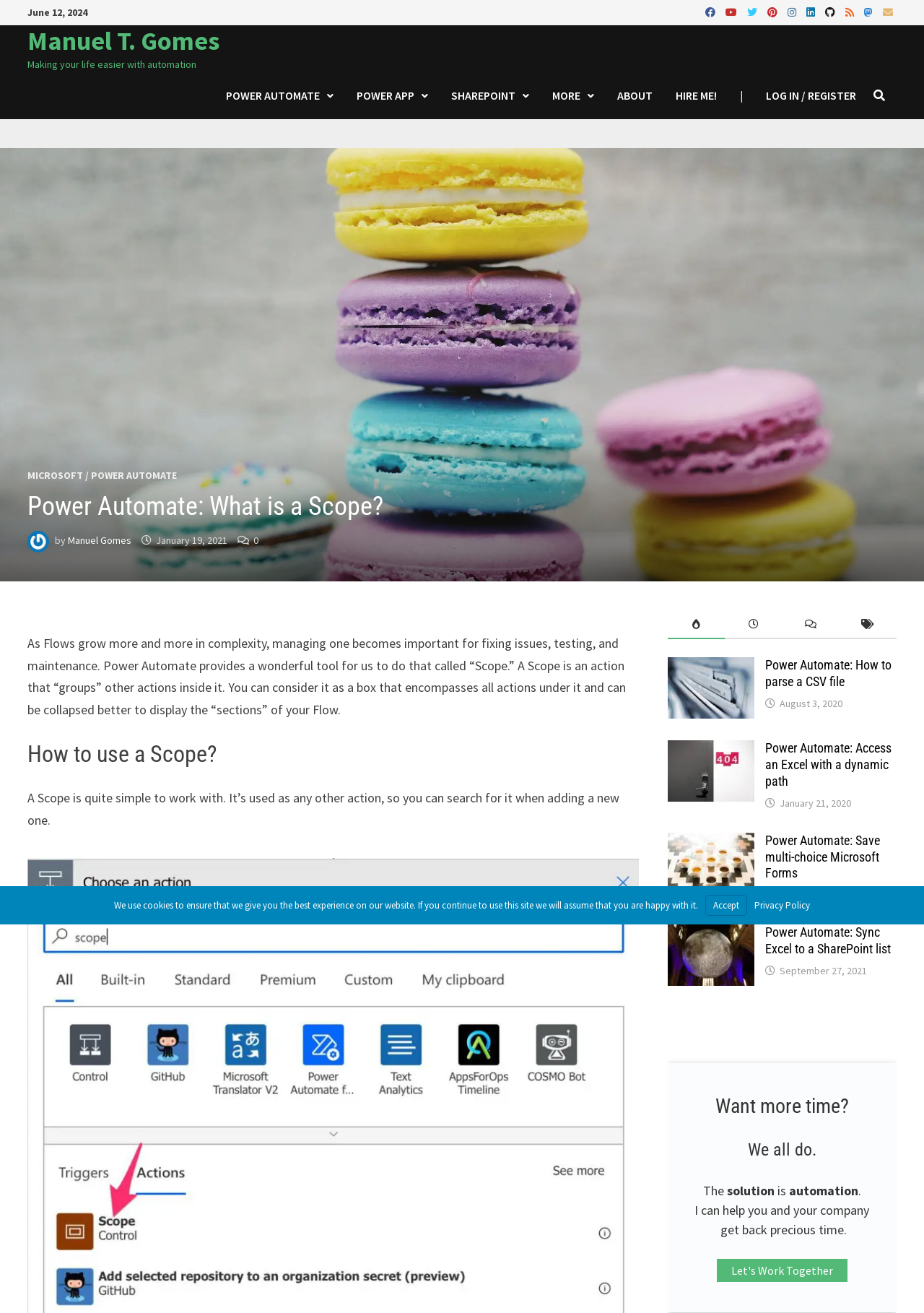What is the date of the article?
Please use the image to provide a one-word or short phrase answer.

January 19, 2021